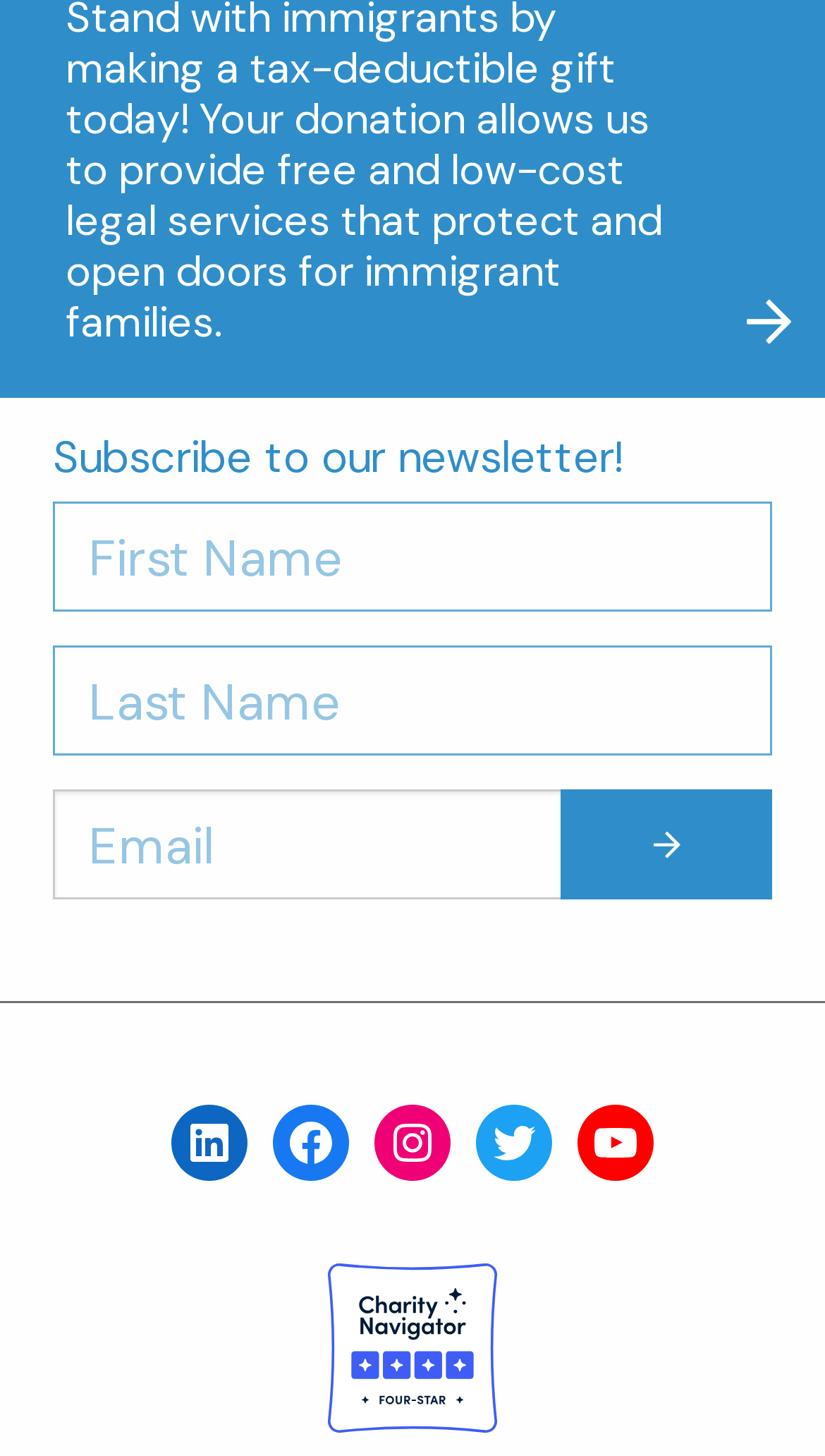Please identify the bounding box coordinates of the element that needs to be clicked to perform the following instruction: "Enter last name".

[0.064, 0.443, 0.936, 0.519]